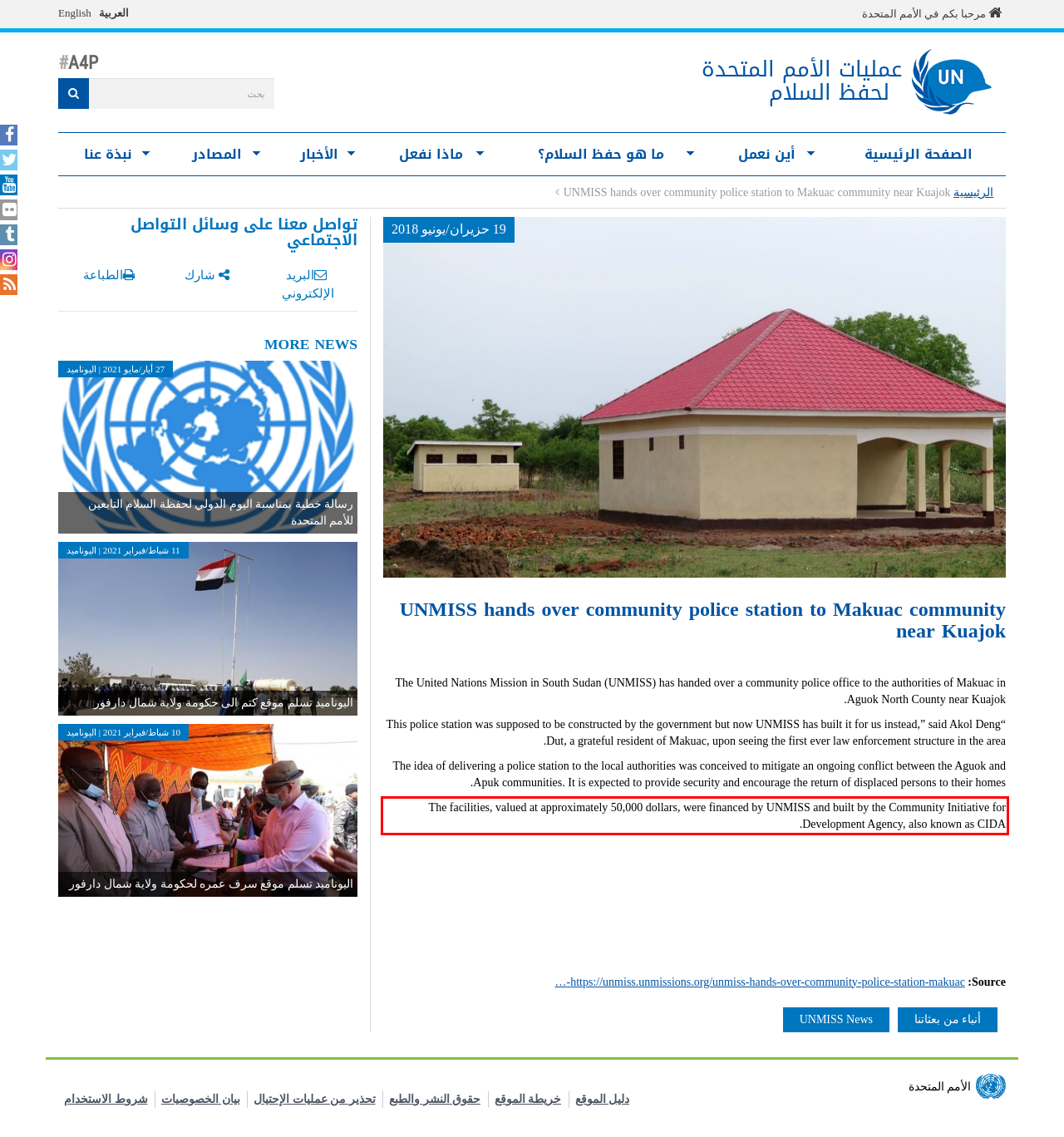You are given a screenshot with a red rectangle. Identify and extract the text within this red bounding box using OCR.

The facilities, valued at approximately 50,000 dollars, were financed by UNMISS and built by the Community Initiative for Development Agency, also known as CIDA.